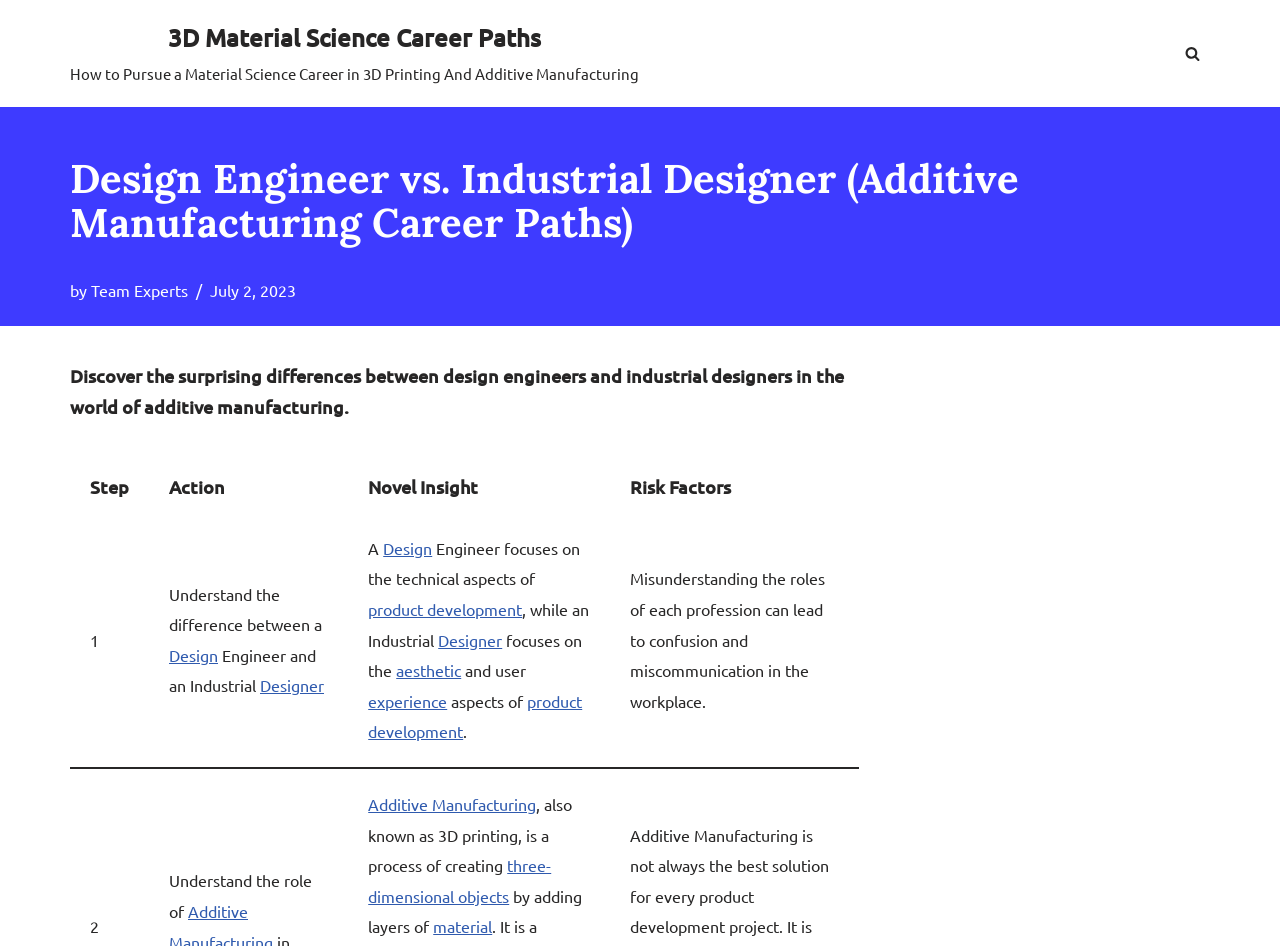Generate the title text from the webpage.

Design Engineer vs. Industrial Designer (Additive Manufacturing Career Paths)